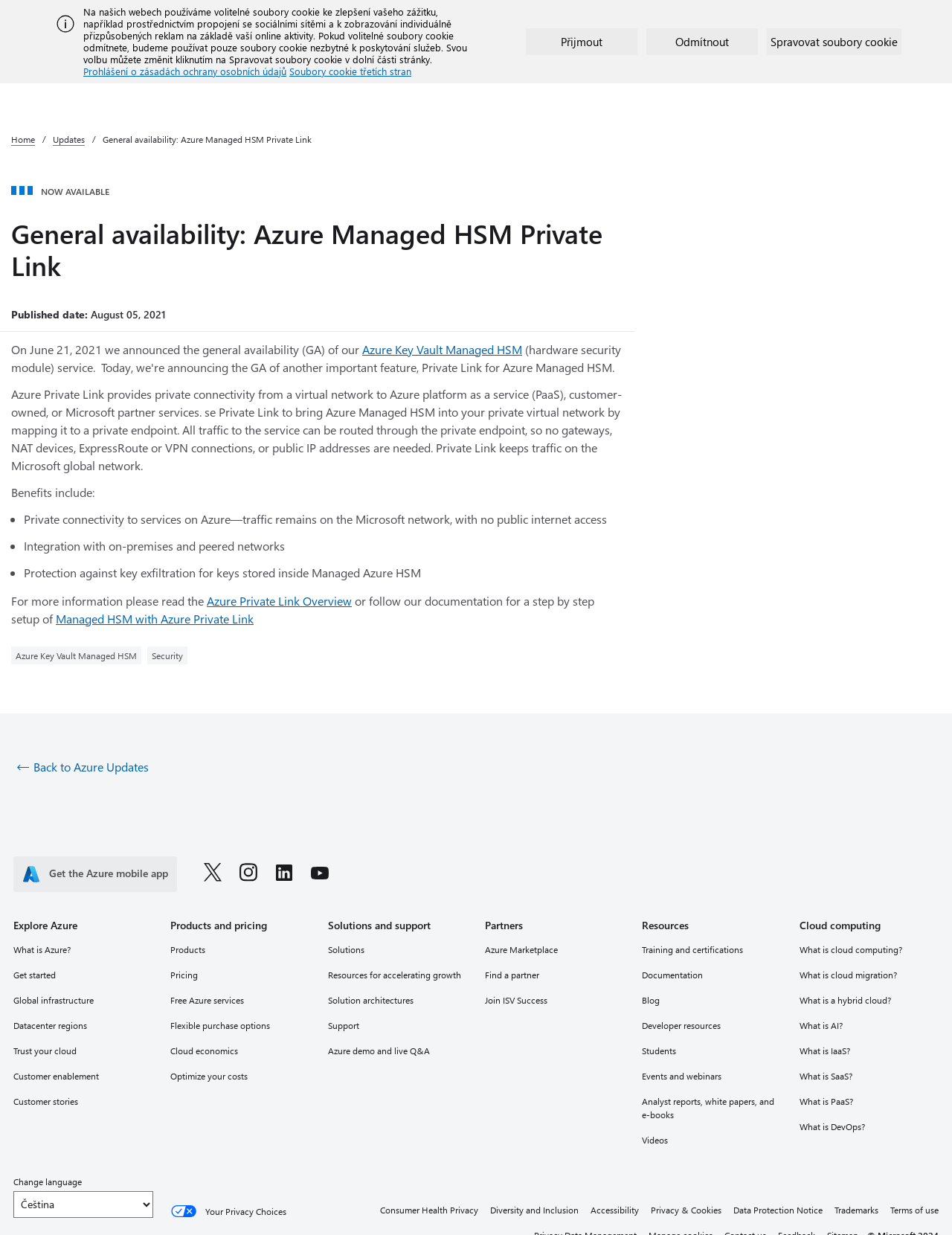Please provide the bounding box coordinates for the element that needs to be clicked to perform the following instruction: "View 'The Double Lift Card Trick'". The coordinates should be given as four float numbers between 0 and 1, i.e., [left, top, right, bottom].

None